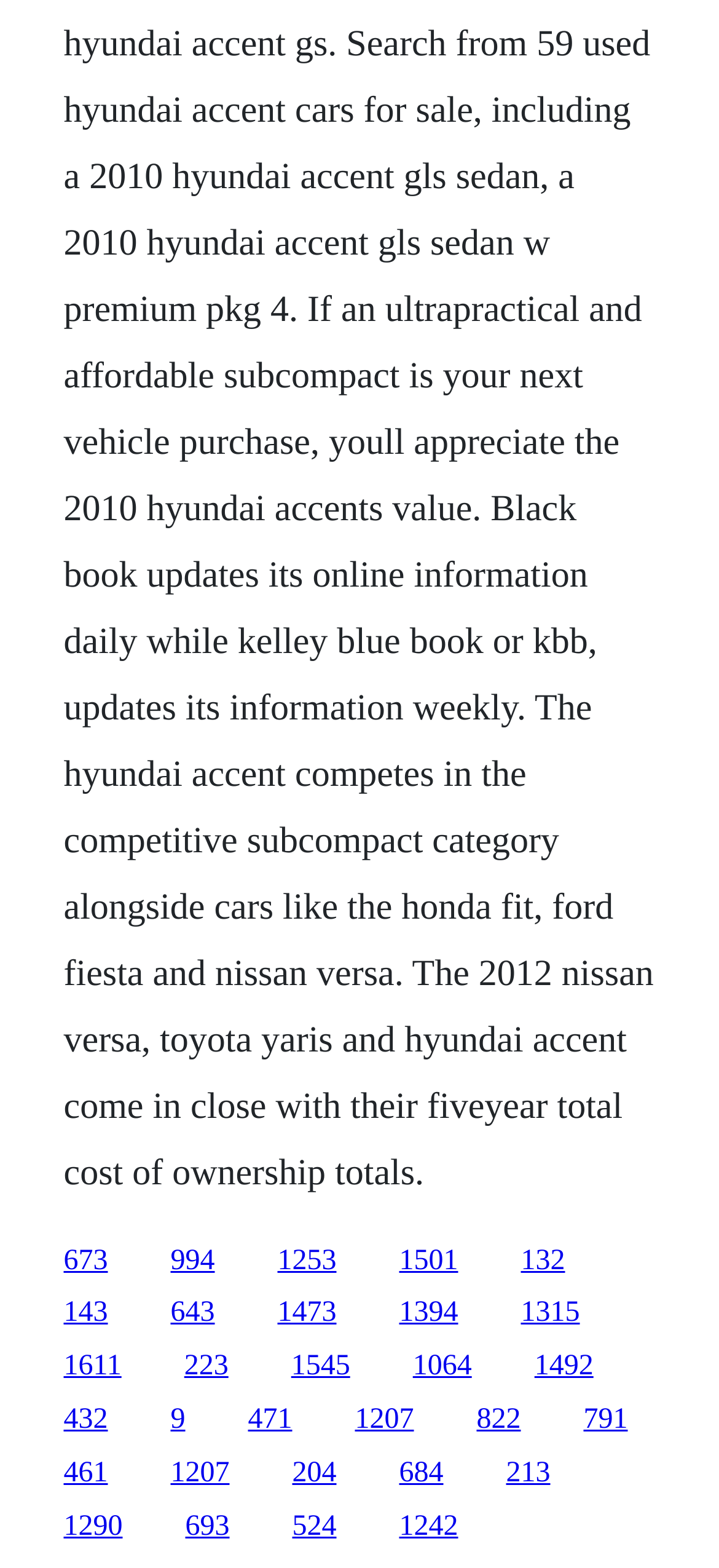Please determine the bounding box coordinates of the clickable area required to carry out the following instruction: "Call phone number". The coordinates must be four float numbers between 0 and 1, represented as [left, top, right, bottom].

None